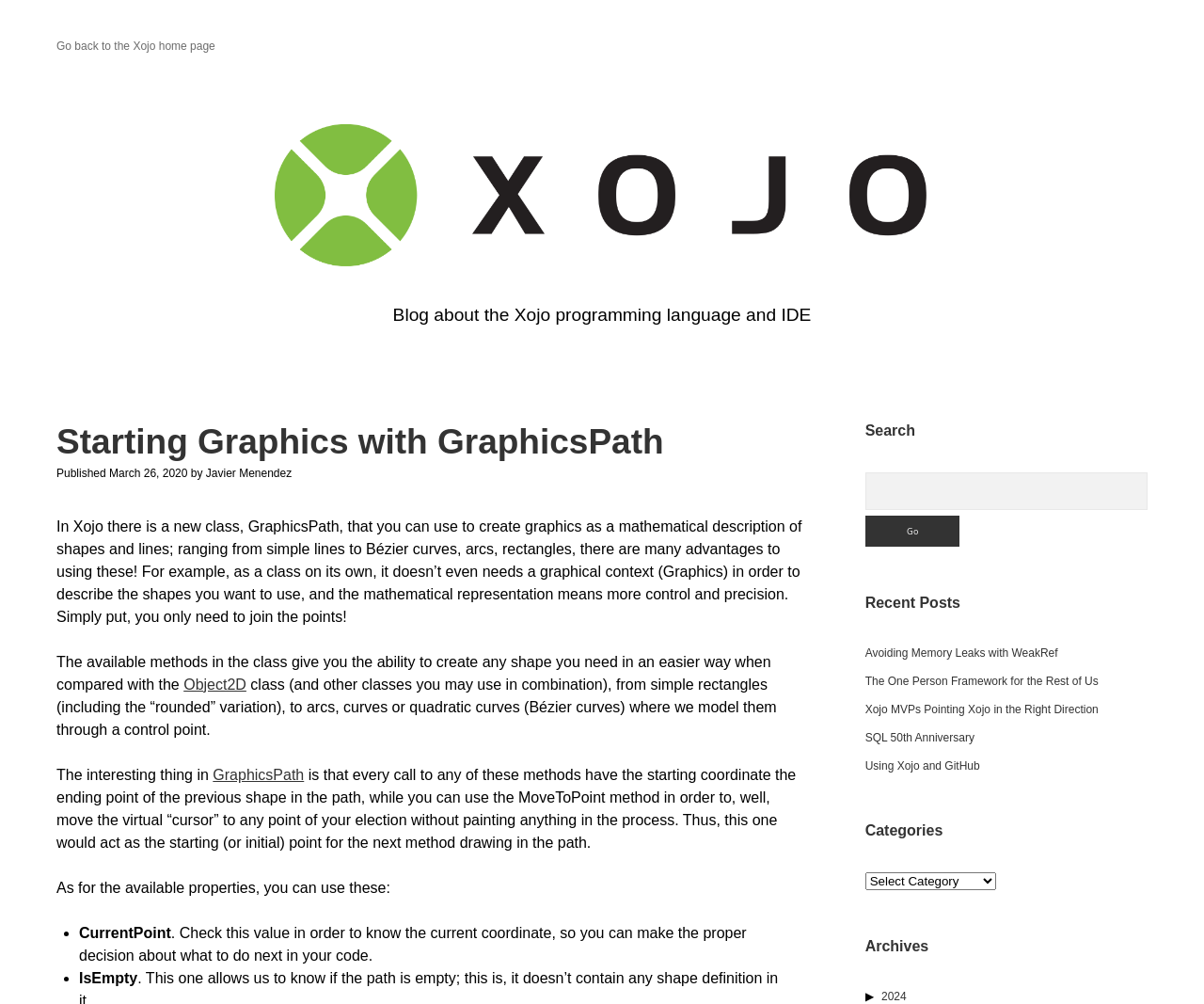Analyze the image and answer the question with as much detail as possible: 
What is the purpose of the MoveToPoint method?

The purpose of the MoveToPoint method can be found in the text element with the text 'you can use the MoveToPoint method in order to, well, move the virtual “cursor” to any point of your election without painting anything in the process' which explains the functionality of the method.